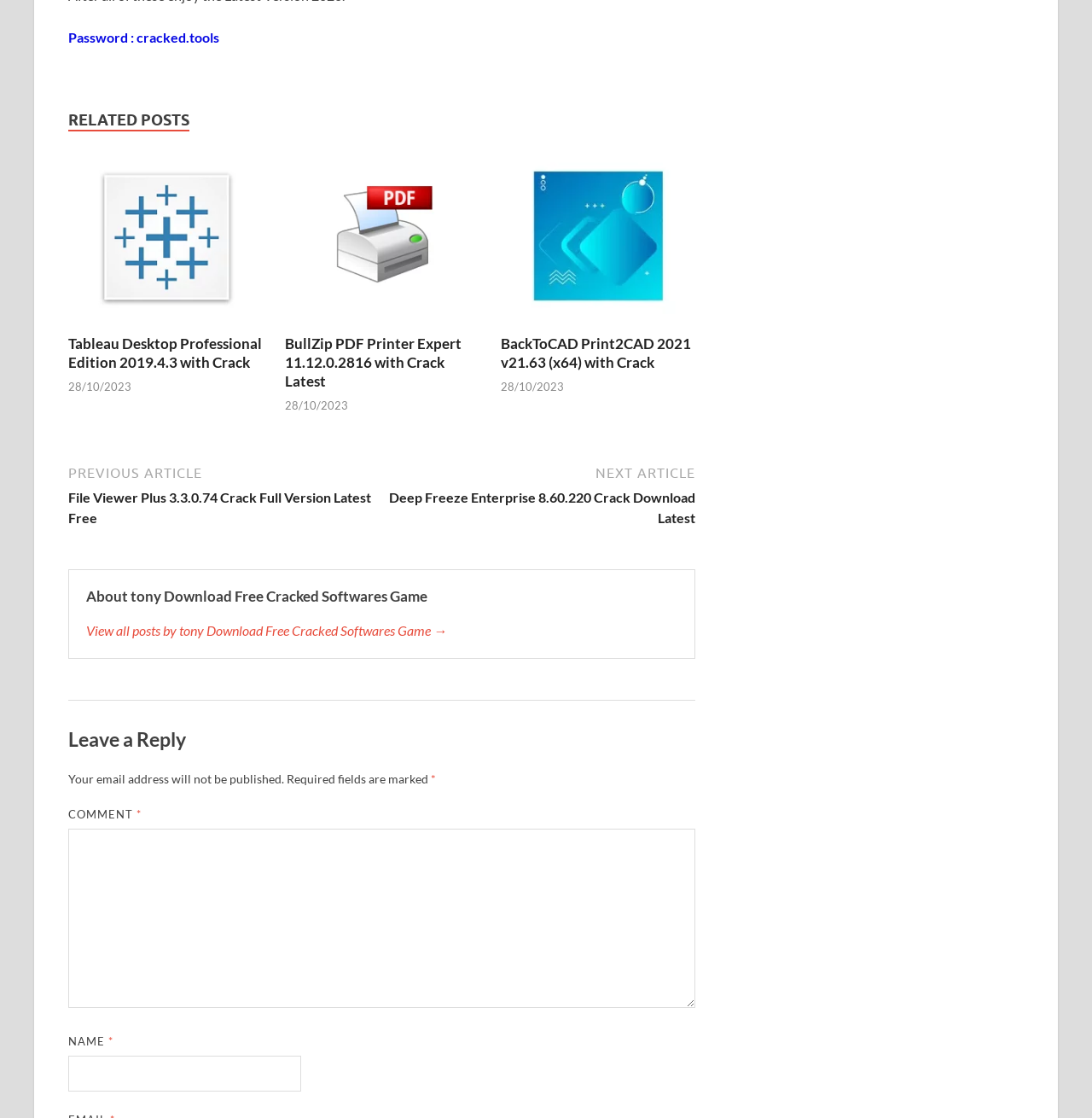Please give the bounding box coordinates of the area that should be clicked to fulfill the following instruction: "Go to the posts page". The coordinates should be in the format of four float numbers from 0 to 1, i.e., [left, top, right, bottom].

[0.062, 0.414, 0.637, 0.472]